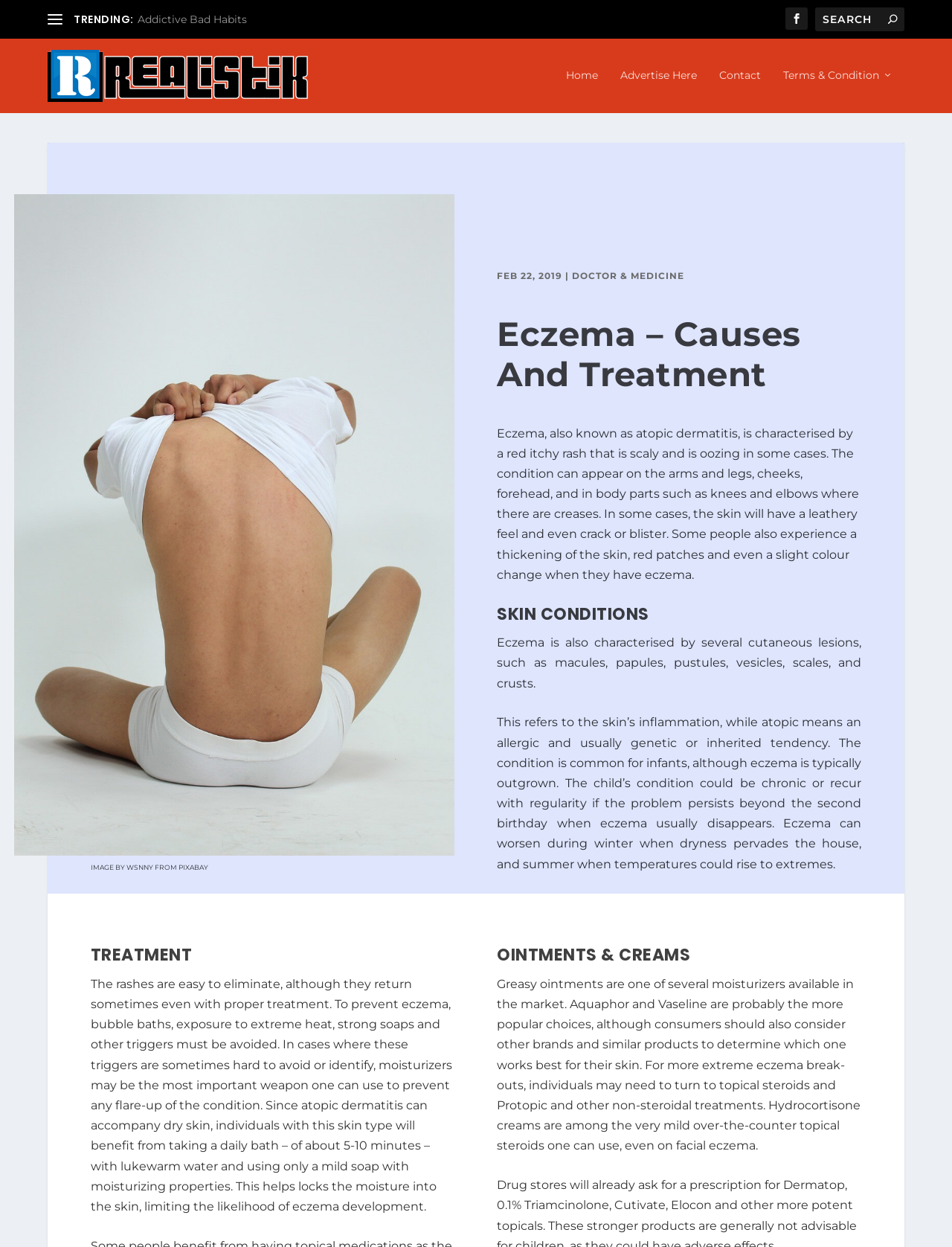Locate the bounding box coordinates of the element that should be clicked to fulfill the instruction: "Click on Addictive Bad Habits".

[0.144, 0.01, 0.259, 0.021]